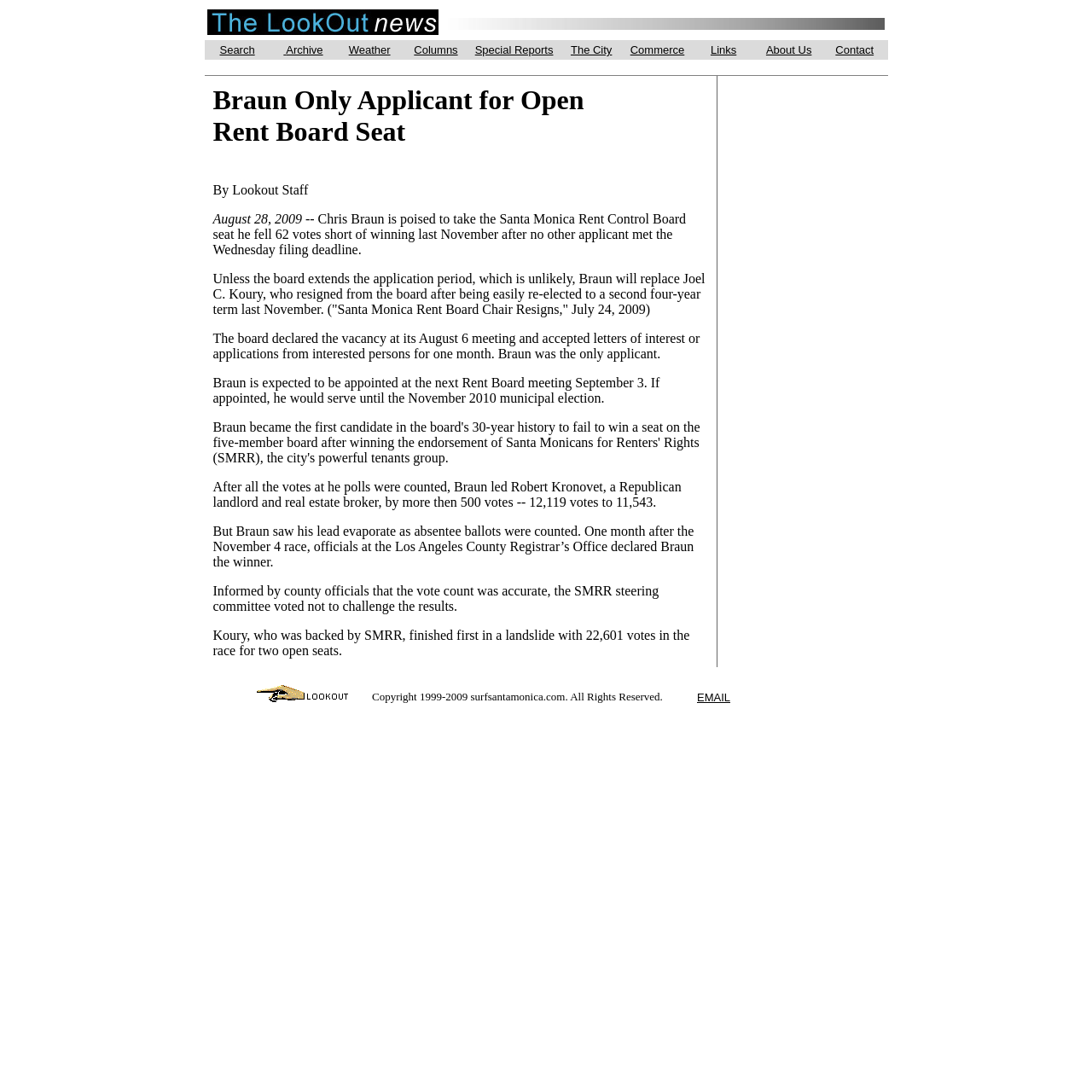What is the name of the person who resigned from the Rent Board?
Provide a well-explained and detailed answer to the question.

The answer can be found in the main article content, where it is stated that 'Braun will replace Joel C. Koury, who resigned from the board after being easily re-elected to a second four-year term last November.'